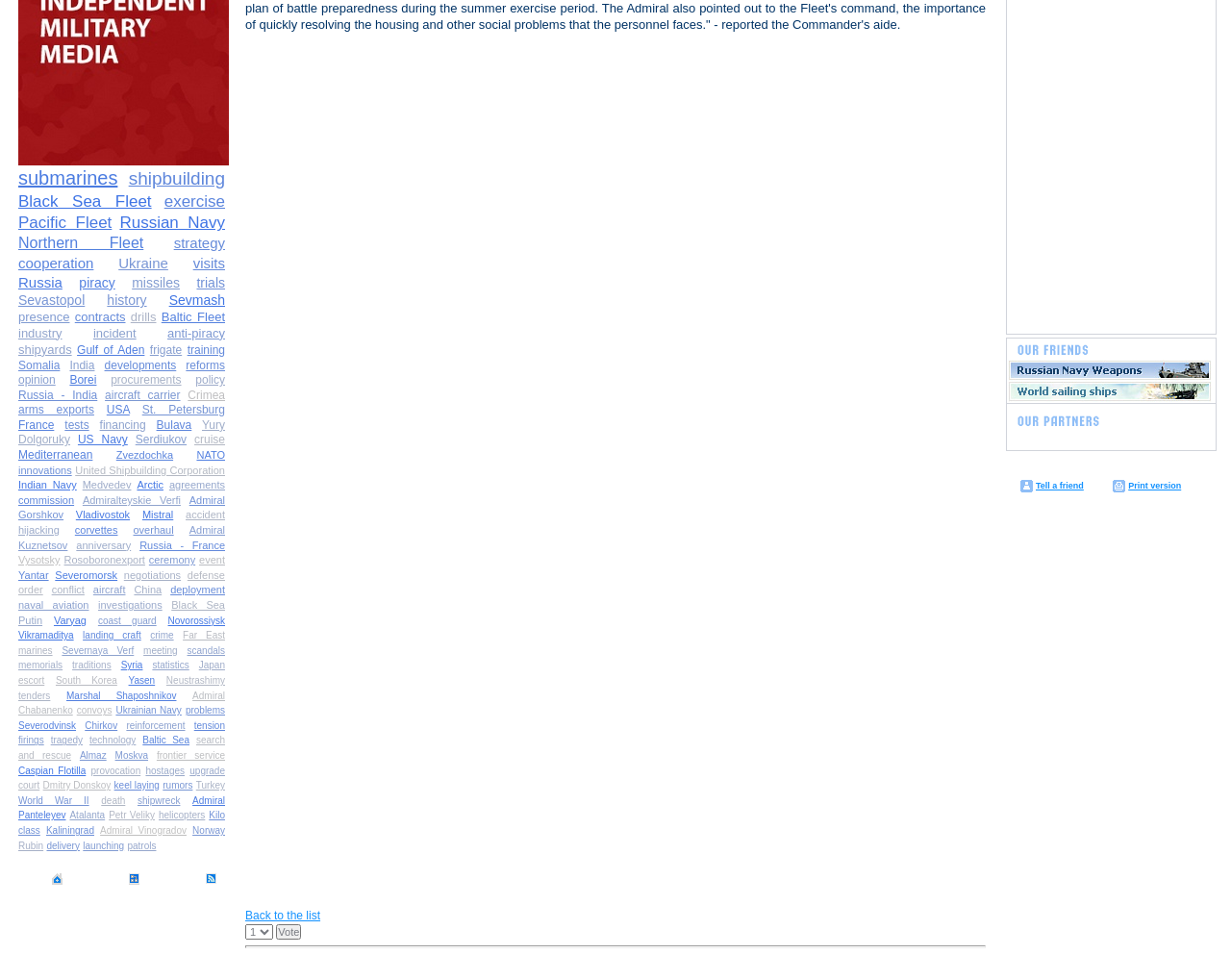Locate the bounding box coordinates for the element described below: "Novorossiysk". The coordinates must be four float values between 0 and 1, formatted as [left, top, right, bottom].

[0.136, 0.628, 0.183, 0.638]